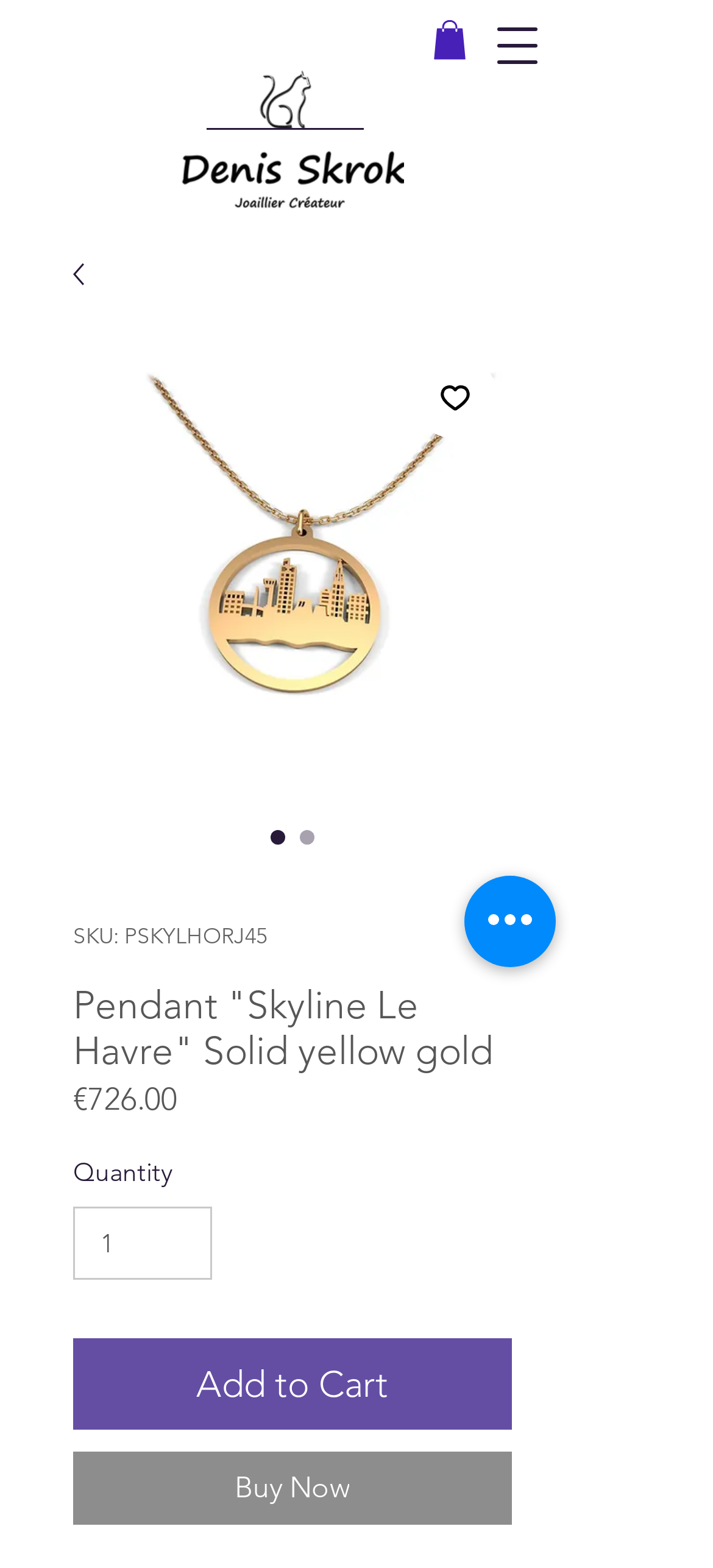Locate and generate the text content of the webpage's heading.

Pendant "Skyline Le Havre" Solid yellow gold